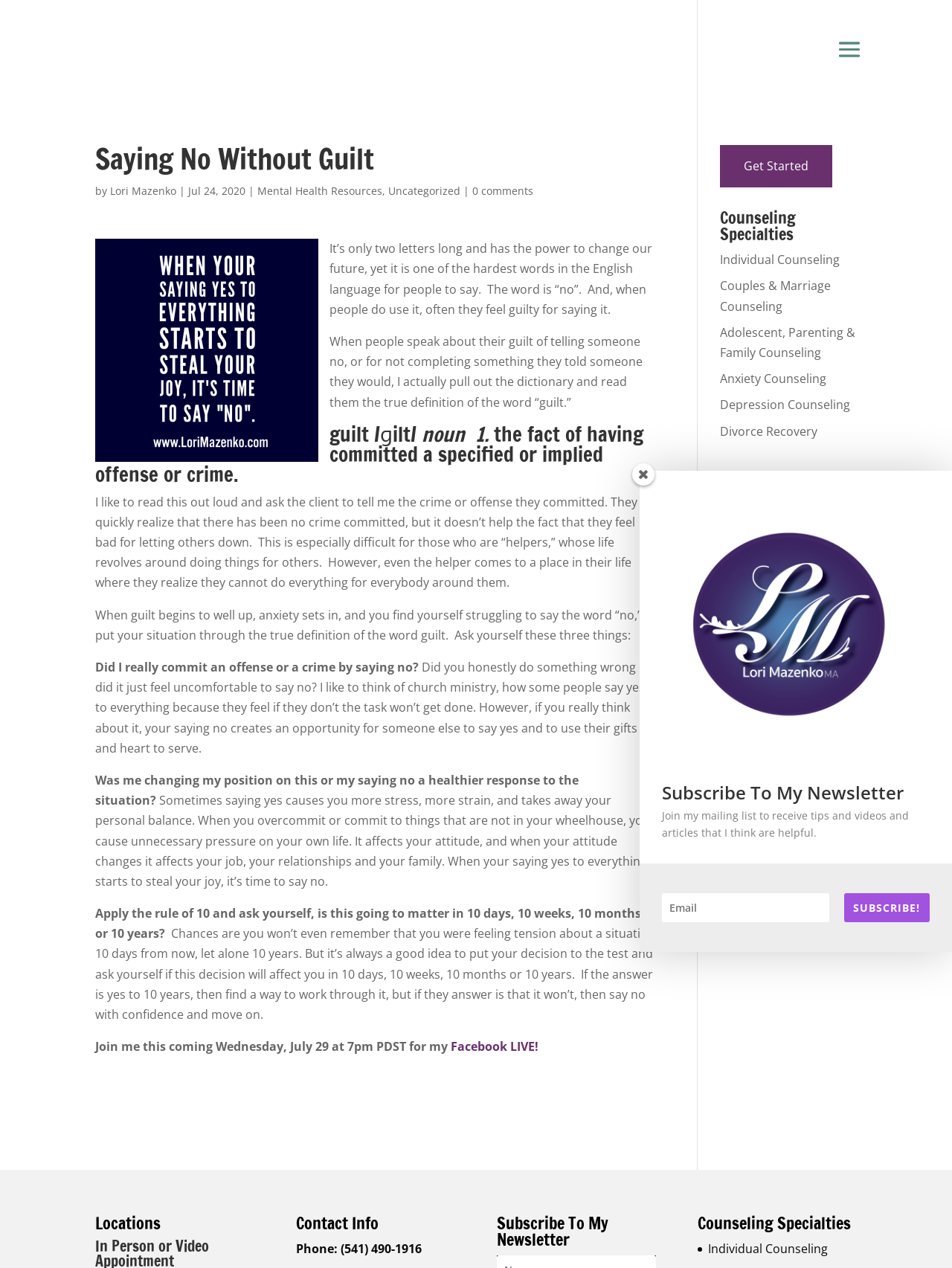Extract the main title from the webpage and generate its text.

Saying No Without Guilt